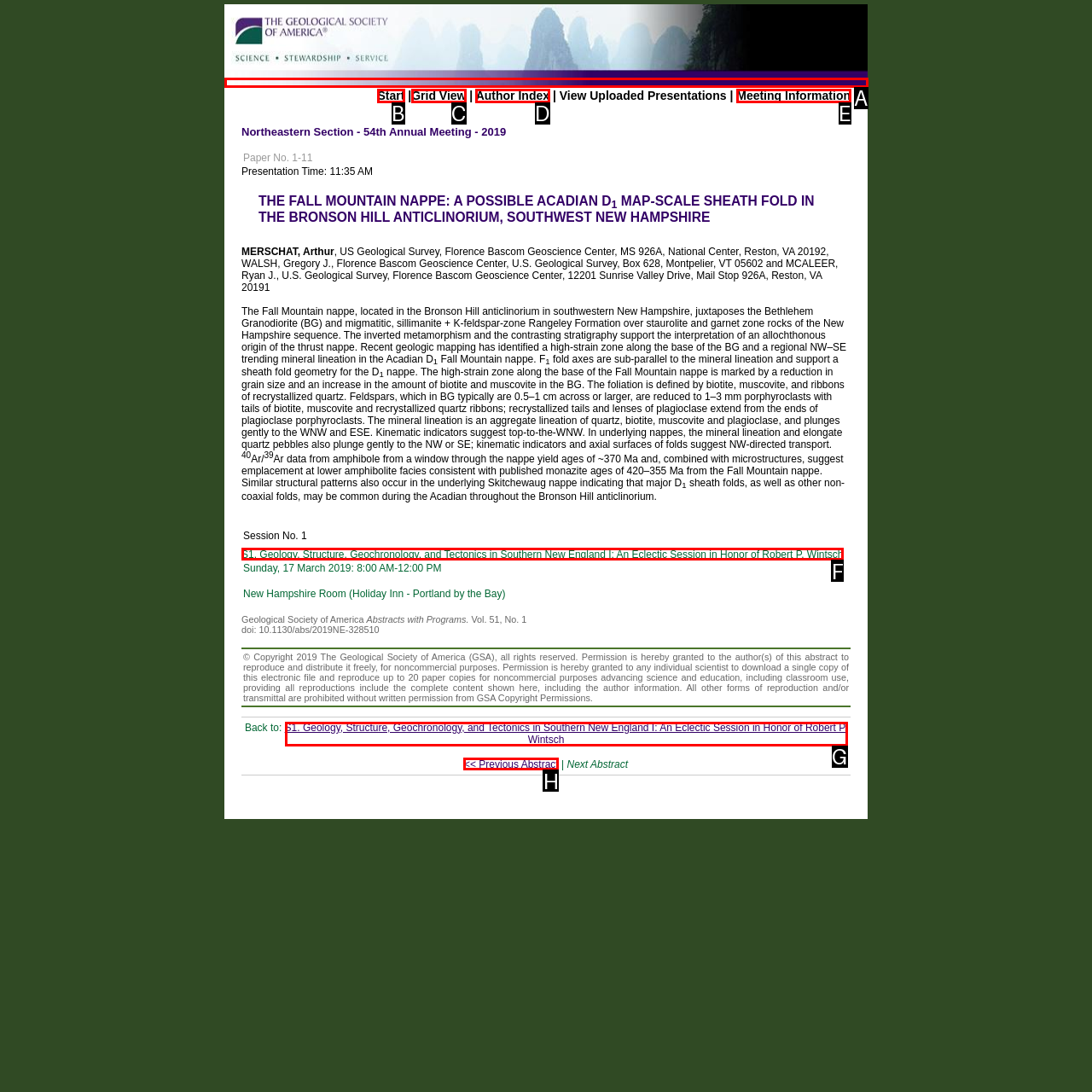For the task: View abstract of session S1, identify the HTML element to click.
Provide the letter corresponding to the right choice from the given options.

G